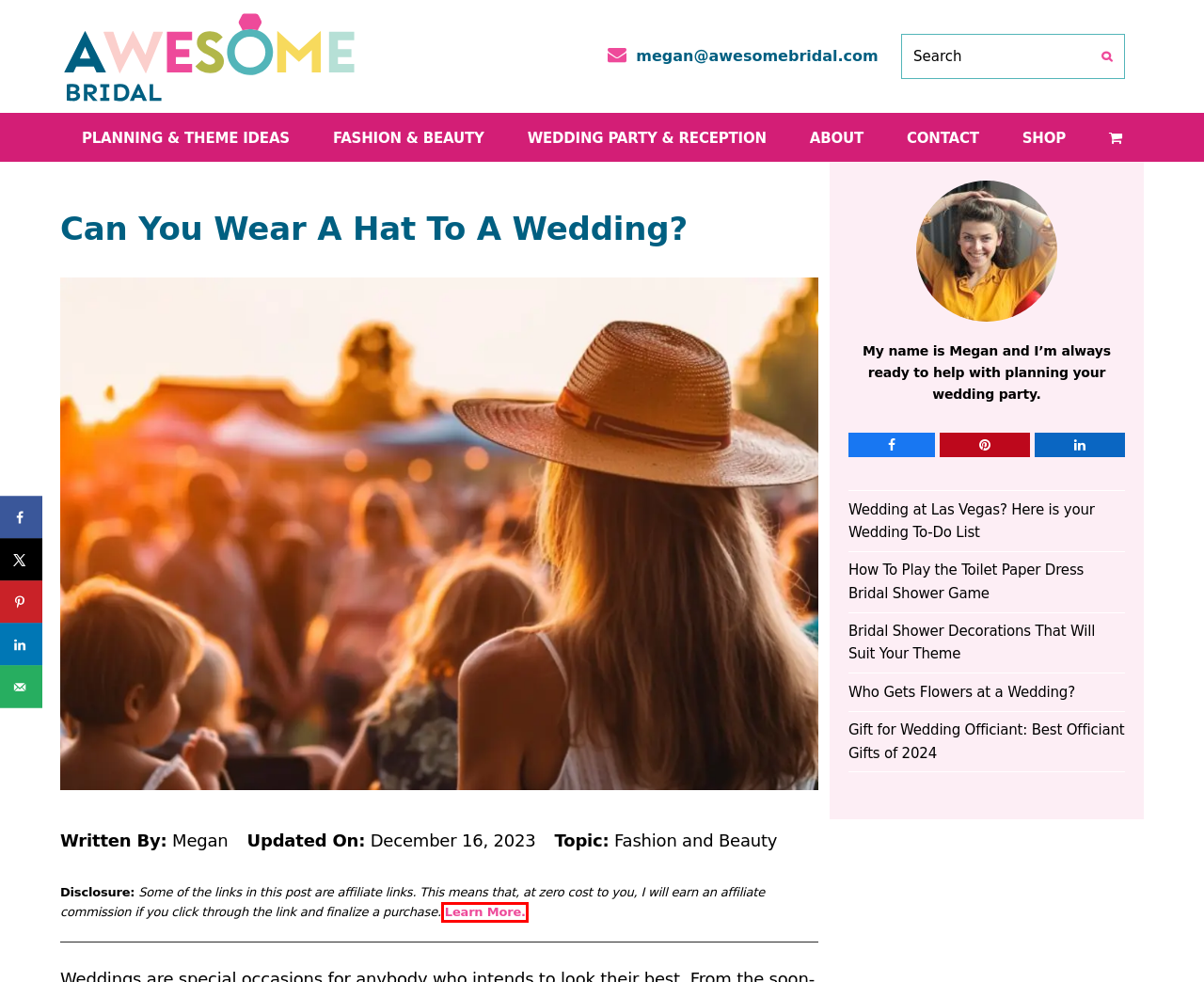You are given a screenshot of a webpage with a red rectangle bounding box around a UI element. Select the webpage description that best matches the new webpage after clicking the element in the bounding box. Here are the candidates:
A. Awesome Bridal | Your Ultimate Wedding Idea Source
B. Disclosure | Awesome Bridal
C. Bridal Shower Decorations That Will Suit Your Theme
D. Contact | Awesome Bridal
E. Ideas Galore for the Ultimate Wedding Party and Reception
F. 15 Wedding Officiant Gifts of 2024 - Best Officiant Gifts
G. Toilet Paper Dress Bridal Shower Game – Here’s How To Play
H. Cart | Awesome Bridal

B